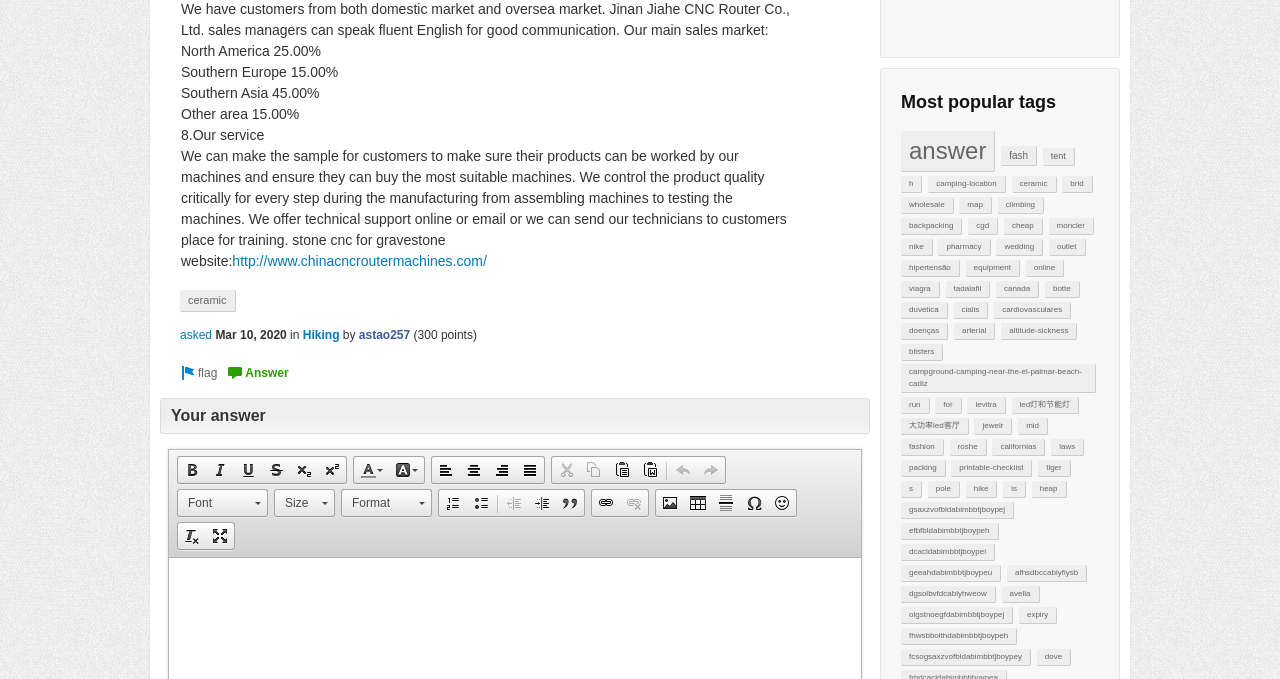What is the purpose of the sample provided by the company?
Relying on the image, give a concise answer in one word or a brief phrase.

to ensure product compatibility